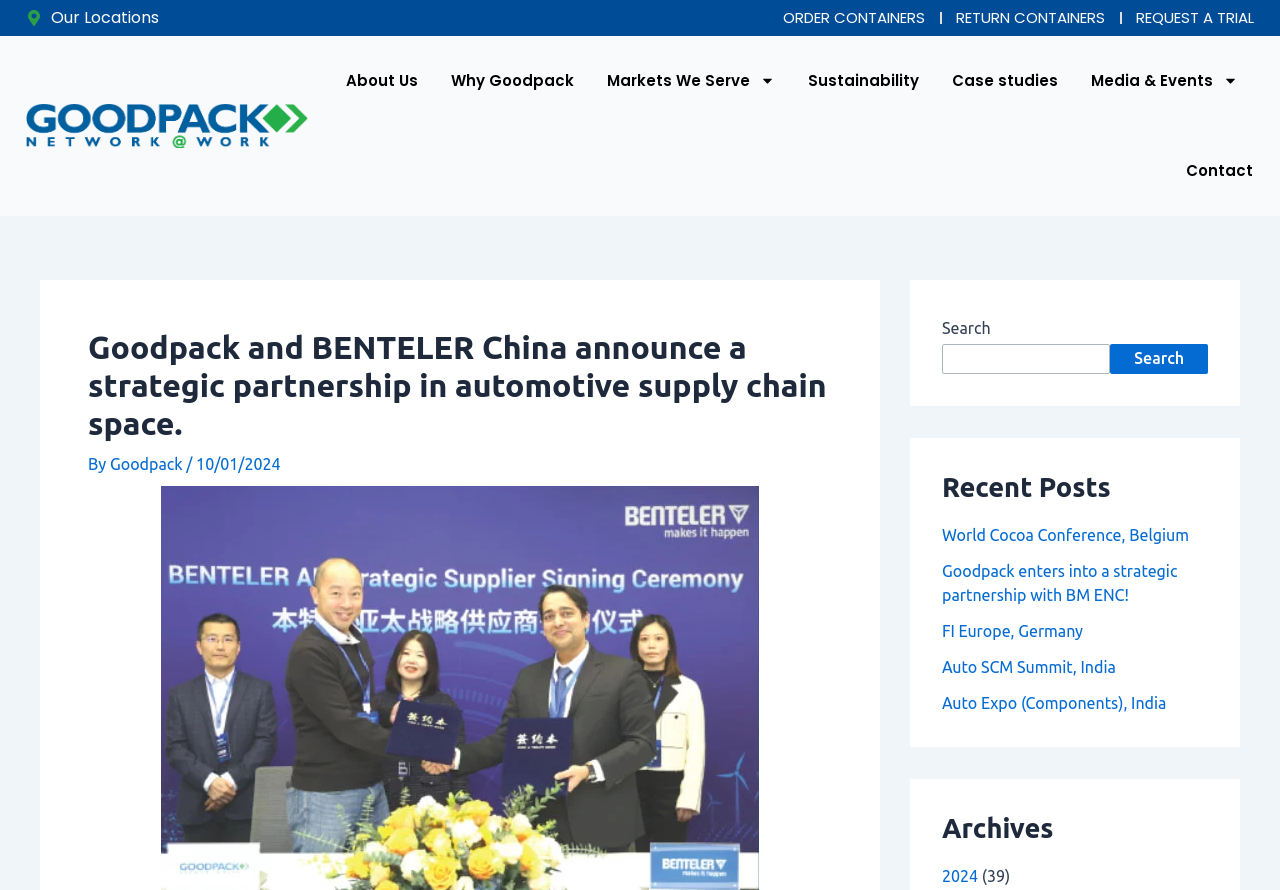Based on the provided description, "Search", find the bounding box of the corresponding UI element in the screenshot.

[0.867, 0.386, 0.944, 0.42]